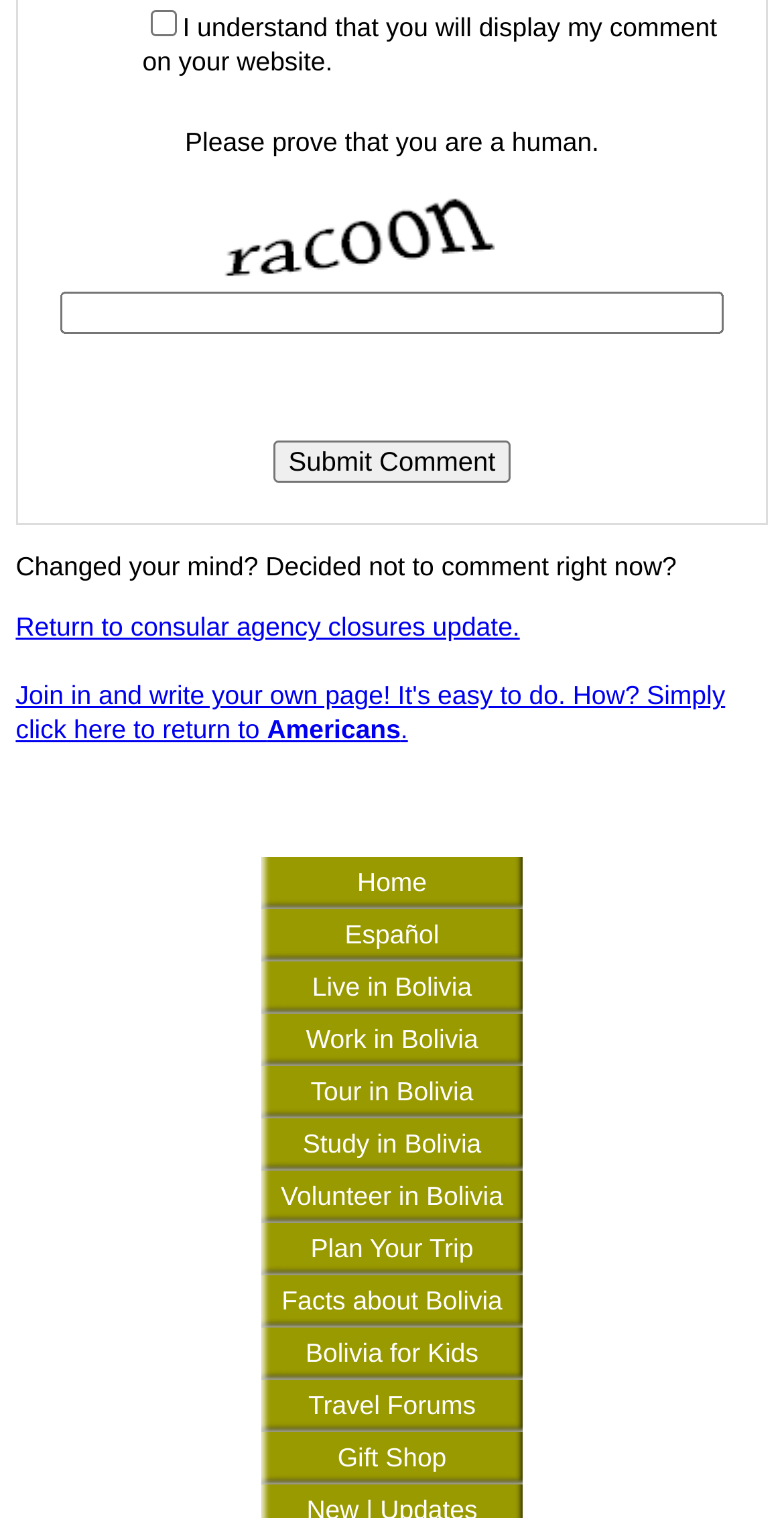Find the bounding box coordinates of the area to click in order to follow the instruction: "Click the Submit Comment button.".

[0.347, 0.291, 0.653, 0.319]